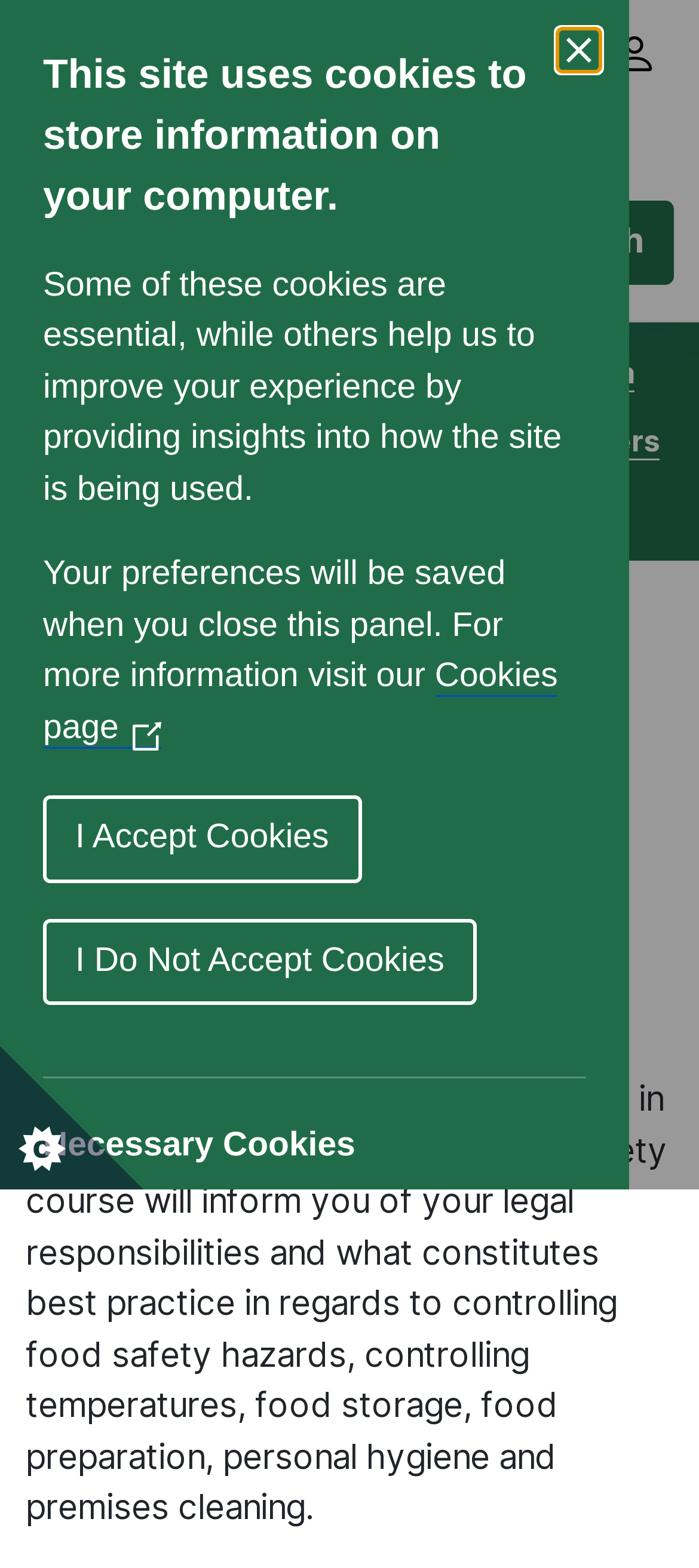What is the cost of the Food Safety Level 2 course? Refer to the image and provide a one-word or short phrase answer.

£69/delegate